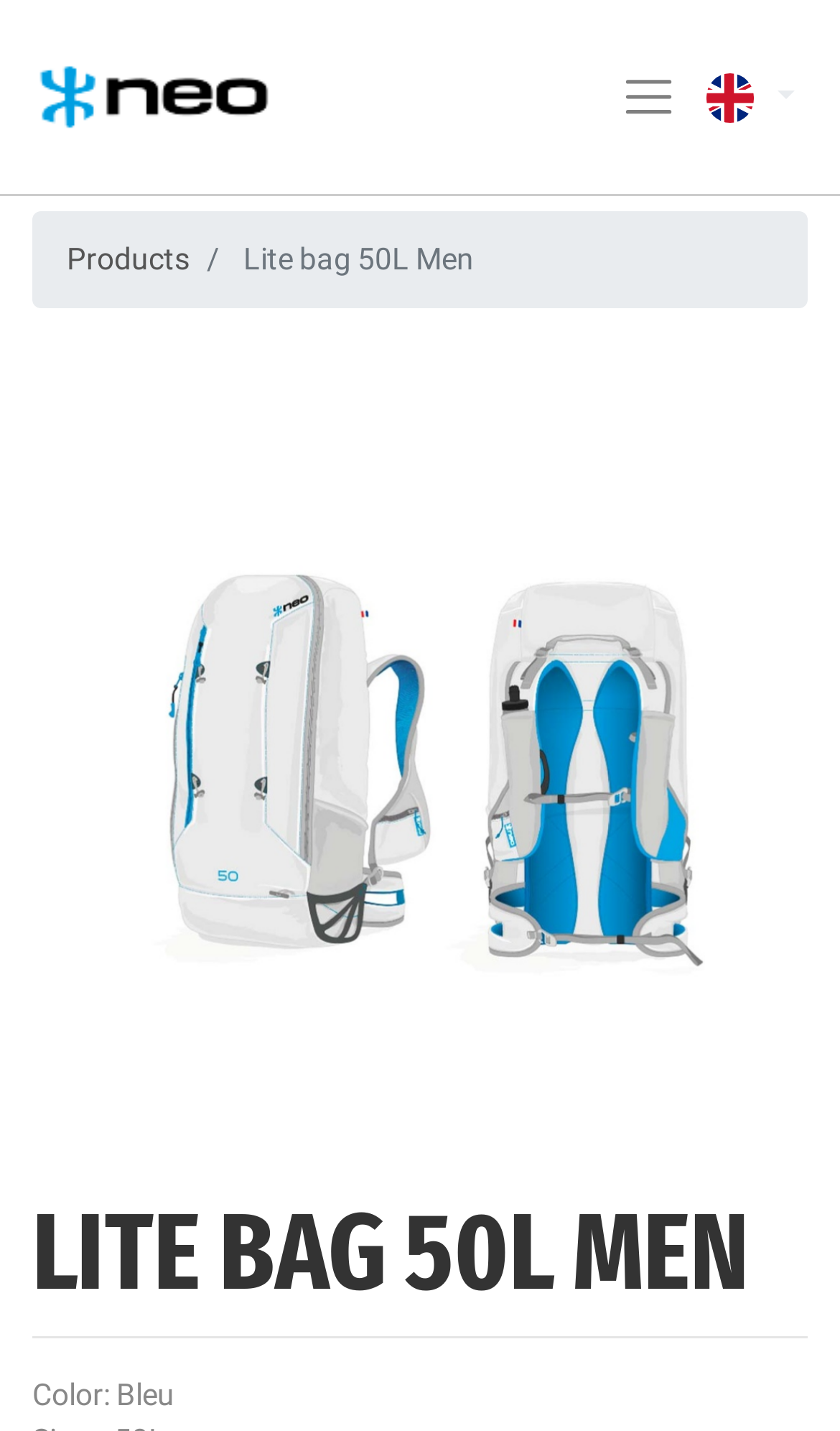Please use the details from the image to answer the following question comprehensively:
What is the name of the product being displayed?

The product name is displayed prominently on the webpage, and it is also shown in the image of the product. The text 'Lite bag 50L Men' is a heading and is also part of the product image.